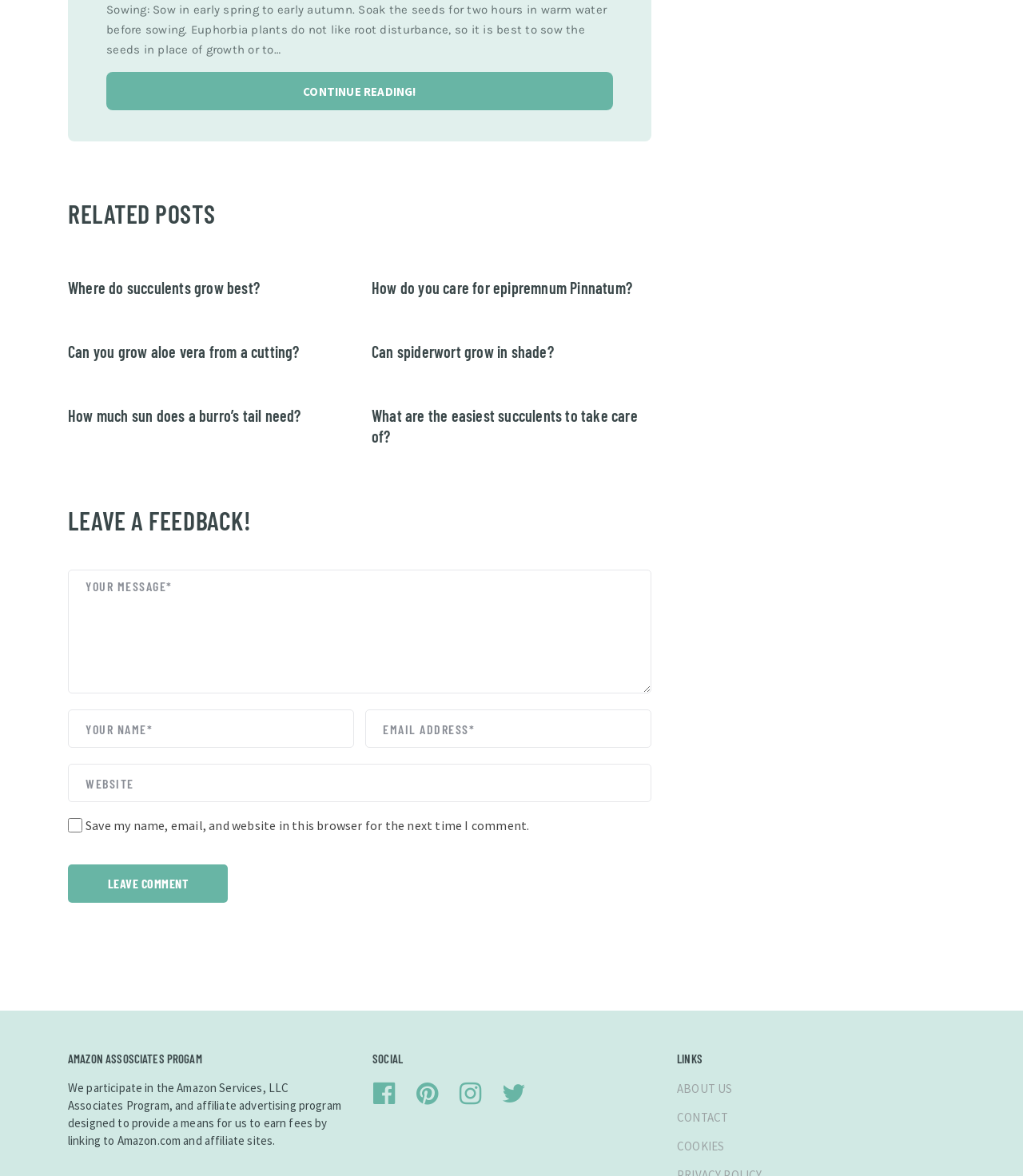Use a single word or phrase to answer the question: What social media platforms are linked?

Four platforms